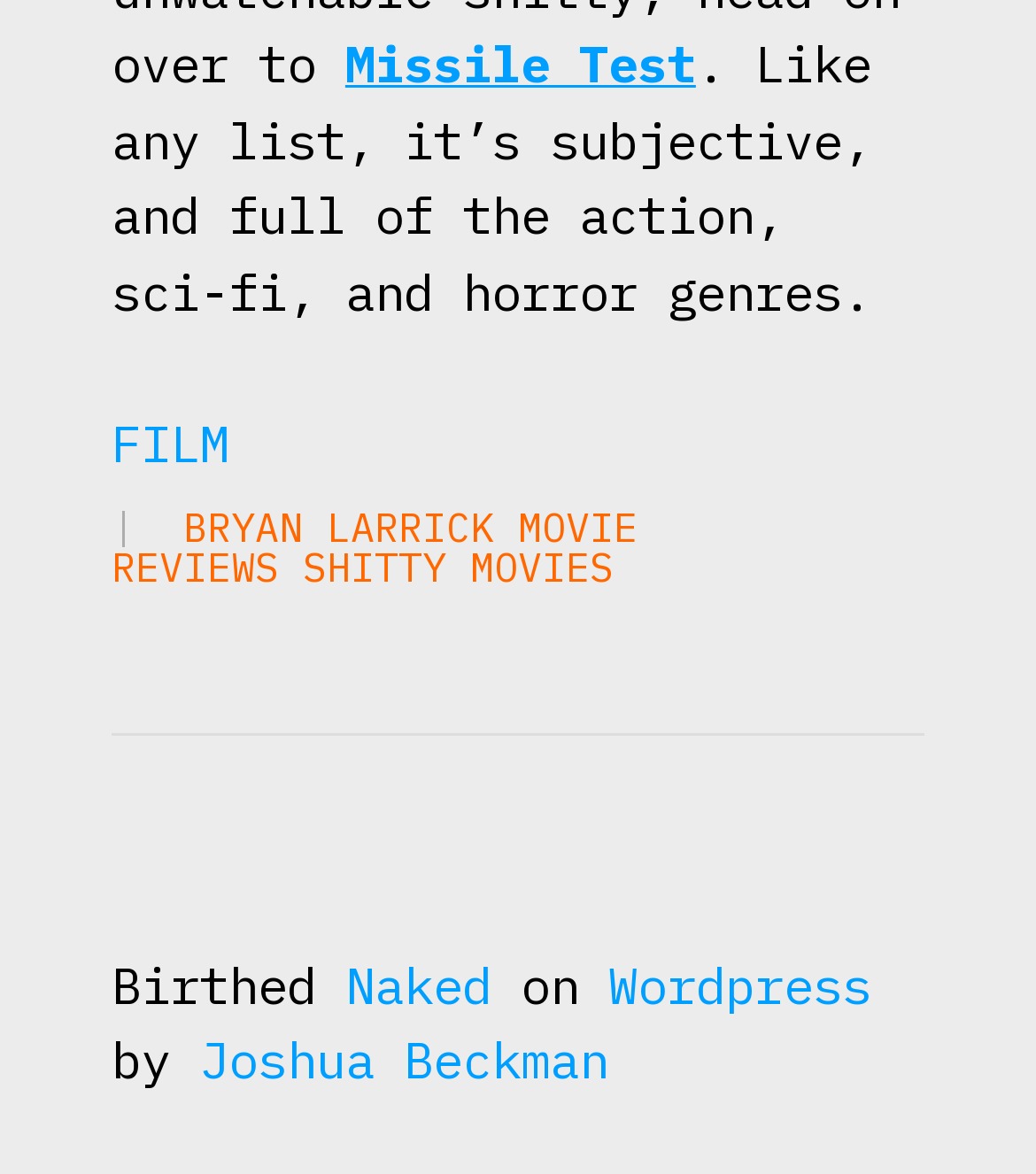What is the first link on the webpage?
Utilize the image to construct a detailed and well-explained answer.

The first link on the webpage is 'Missile Test' which is located at the top of the page with a bounding box of [0.333, 0.027, 0.672, 0.081].